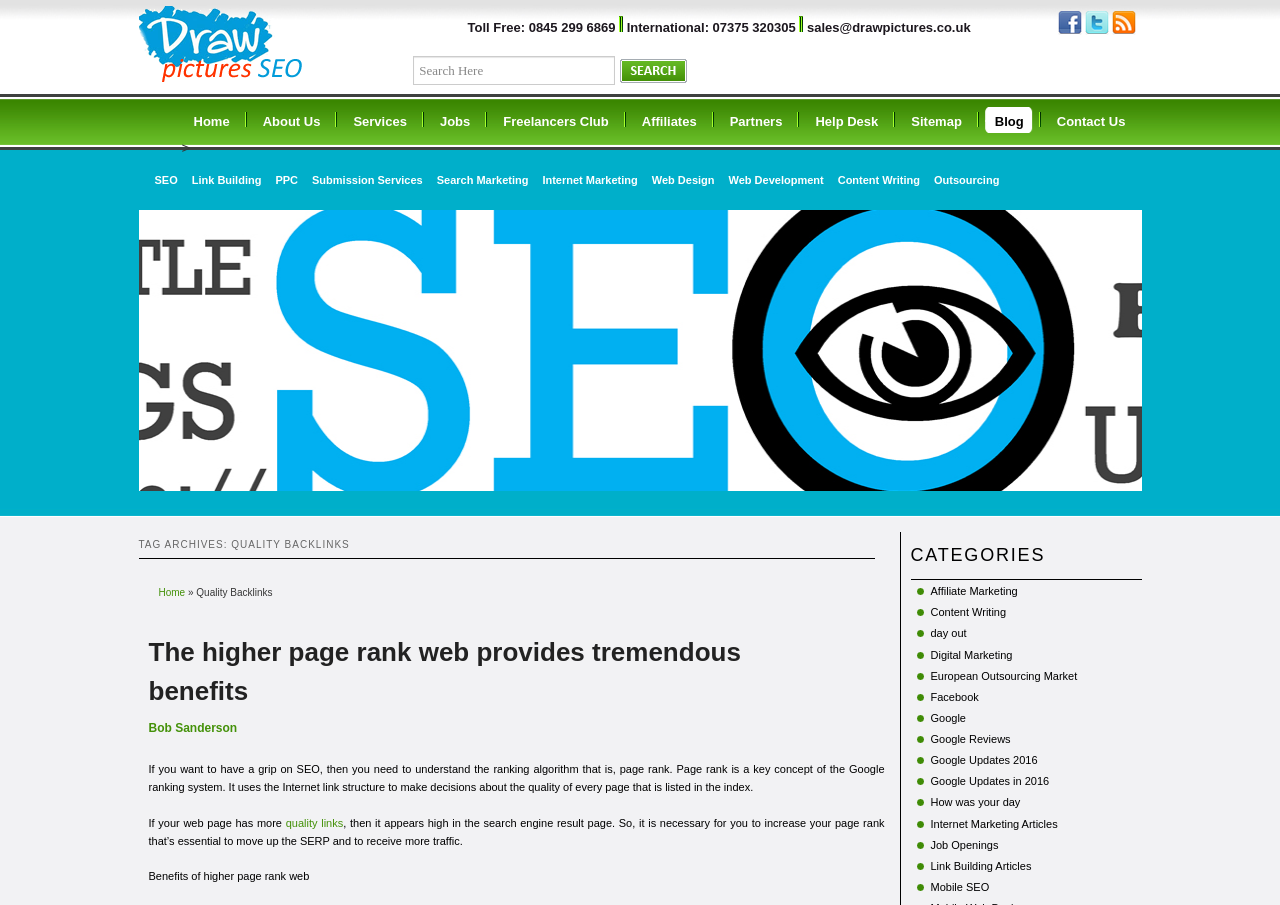Can you pinpoint the bounding box coordinates for the clickable element required for this instruction: "Search for something"? The coordinates should be four float numbers between 0 and 1, i.e., [left, top, right, bottom].

[0.484, 0.065, 0.536, 0.091]